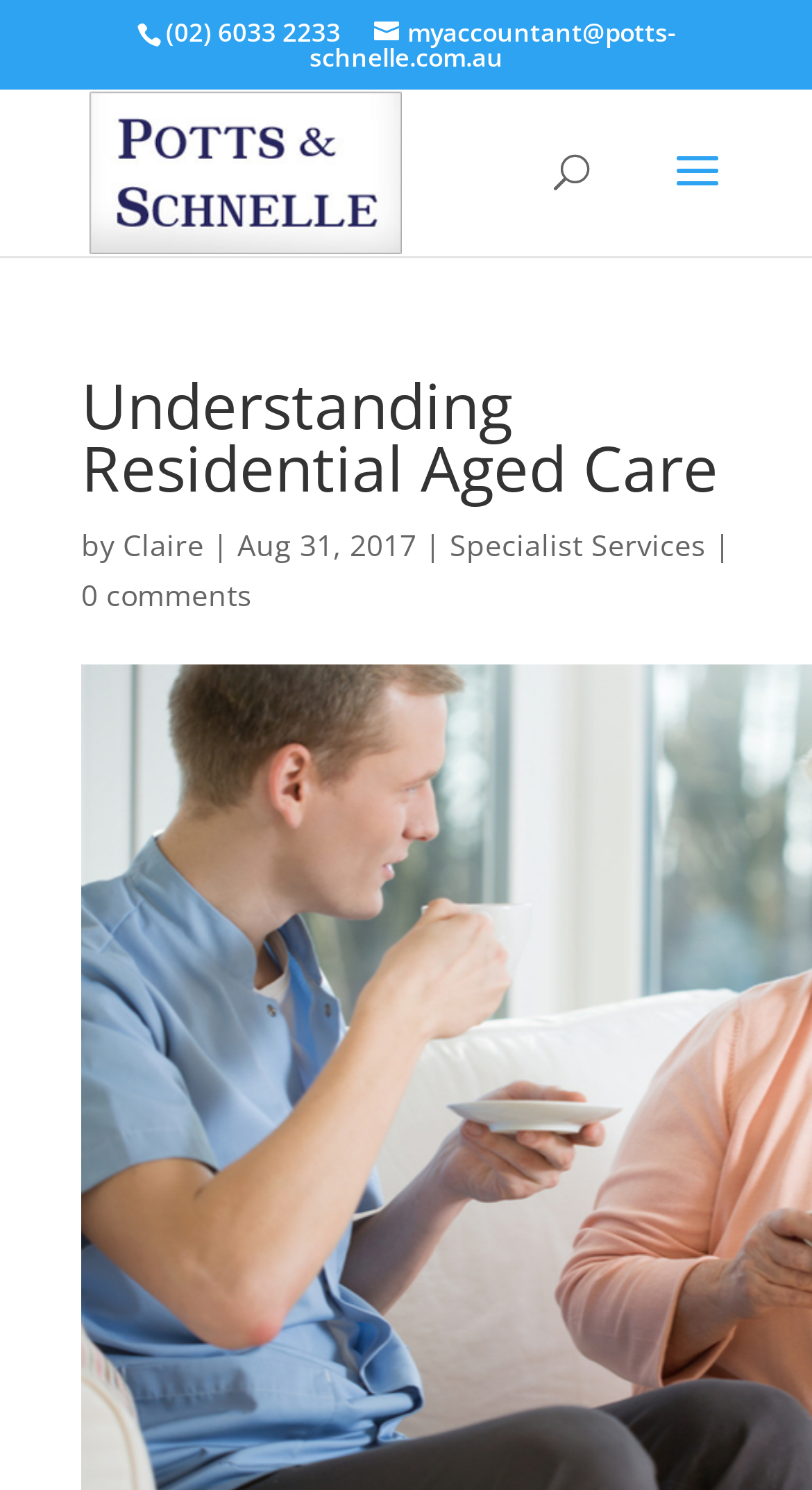Who wrote the article?
Answer with a single word or short phrase according to what you see in the image.

Claire